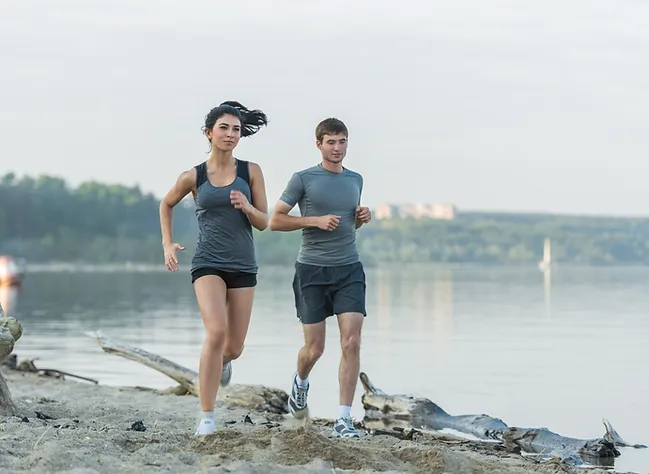Answer the following query concisely with a single word or phrase:
What is the background of the scene?

Lush green landscape